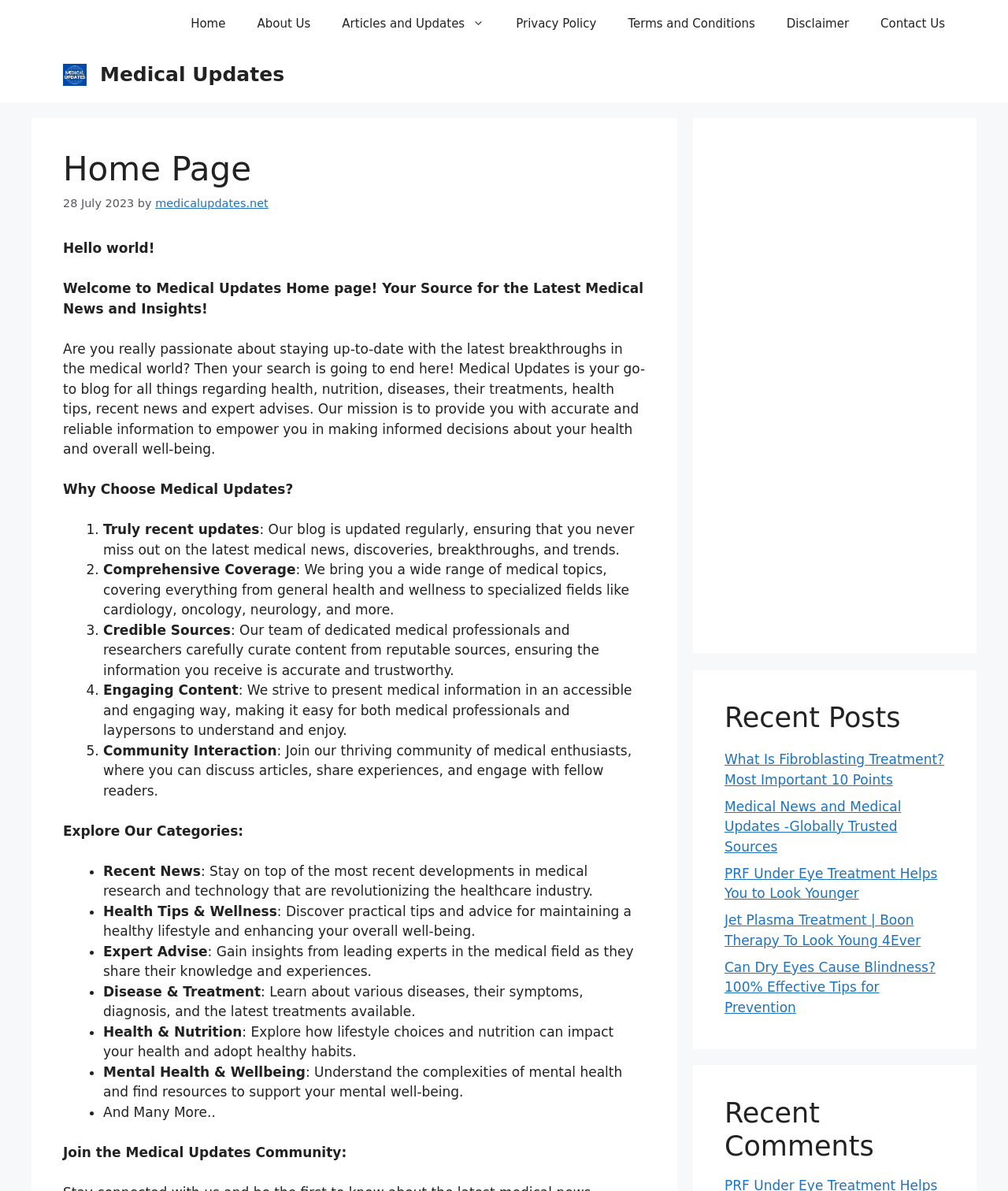Identify the bounding box coordinates of the clickable region required to complete the instruction: "Check the 'Recent Comments' section". The coordinates should be given as four float numbers within the range of 0 and 1, i.e., [left, top, right, bottom].

[0.719, 0.921, 0.938, 0.976]